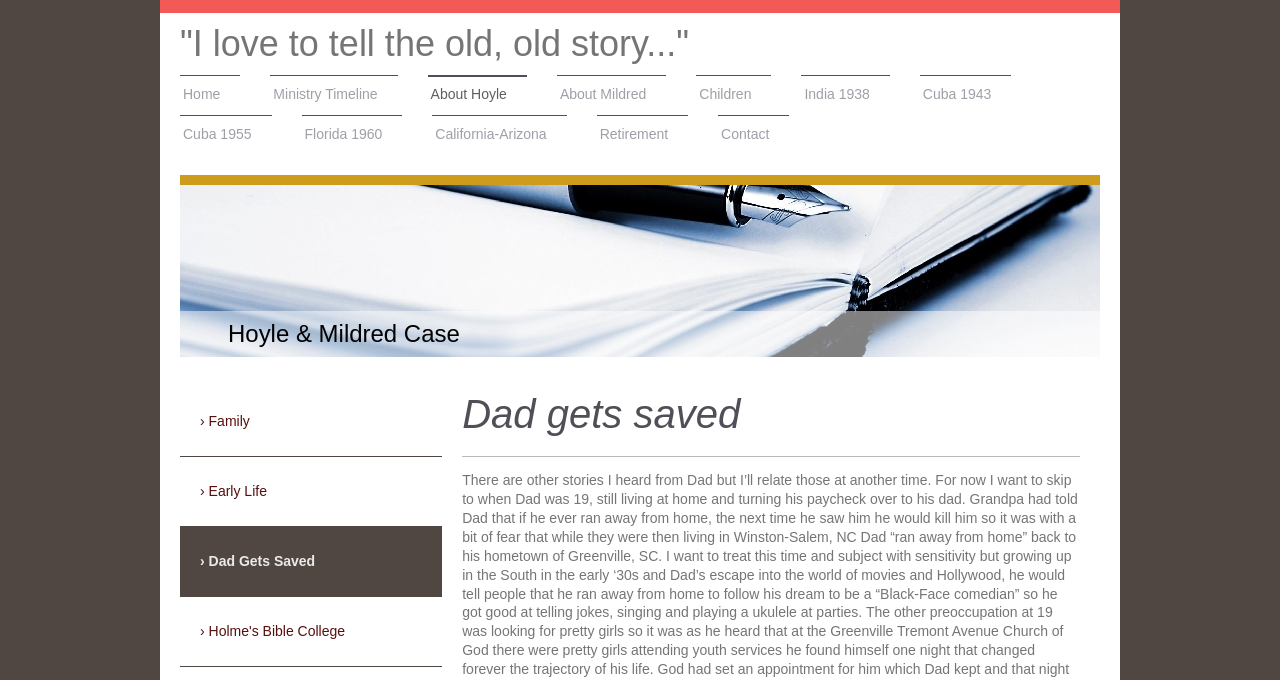Locate the bounding box coordinates of the area you need to click to fulfill this instruction: 'read 'Dad gets saved' heading'. The coordinates must be in the form of four float numbers ranging from 0 to 1: [left, top, right, bottom].

[0.361, 0.569, 0.844, 0.649]